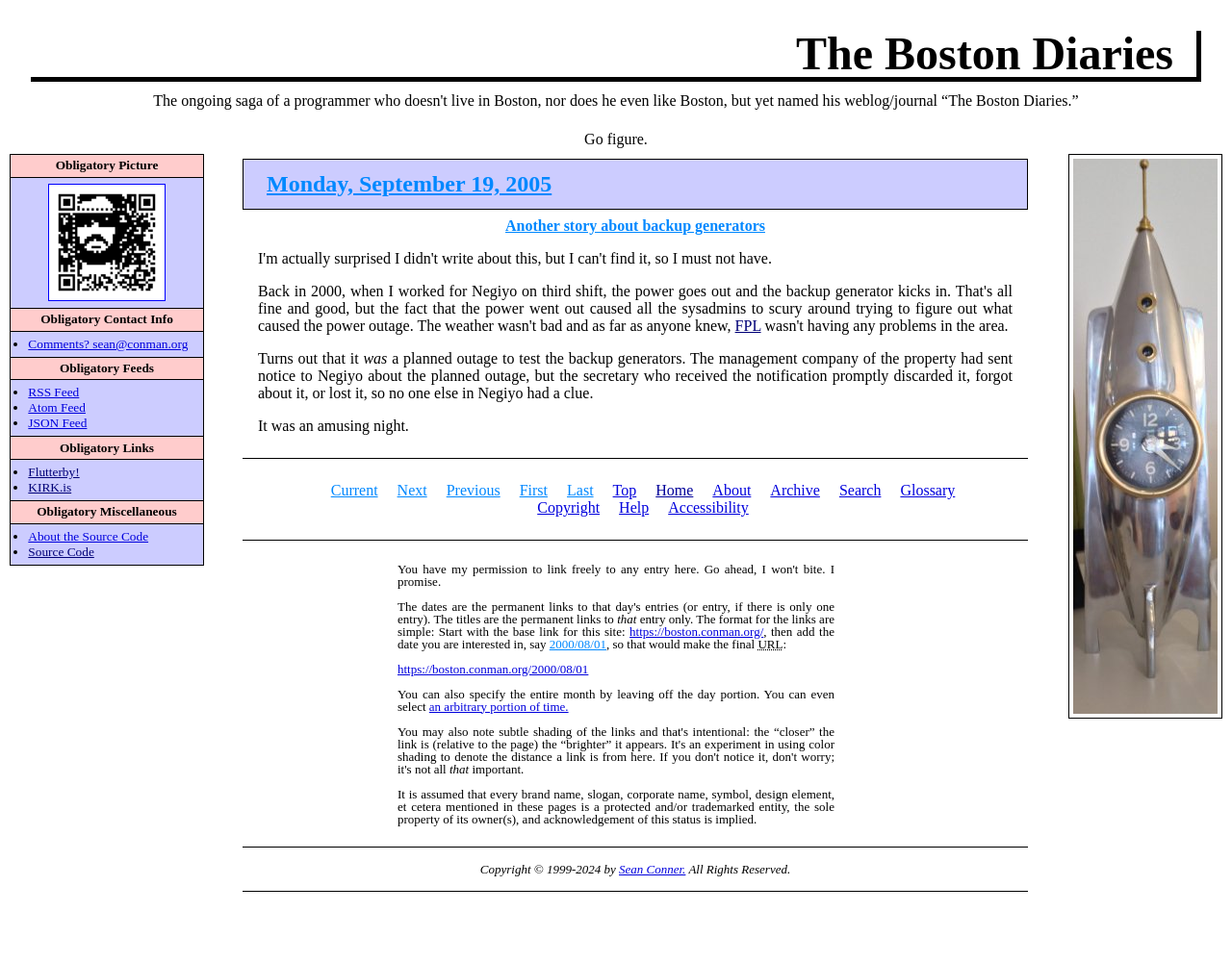Specify the bounding box coordinates of the region I need to click to perform the following instruction: "submit search". The coordinates must be four float numbers in the range of 0 to 1, i.e., [left, top, right, bottom].

None